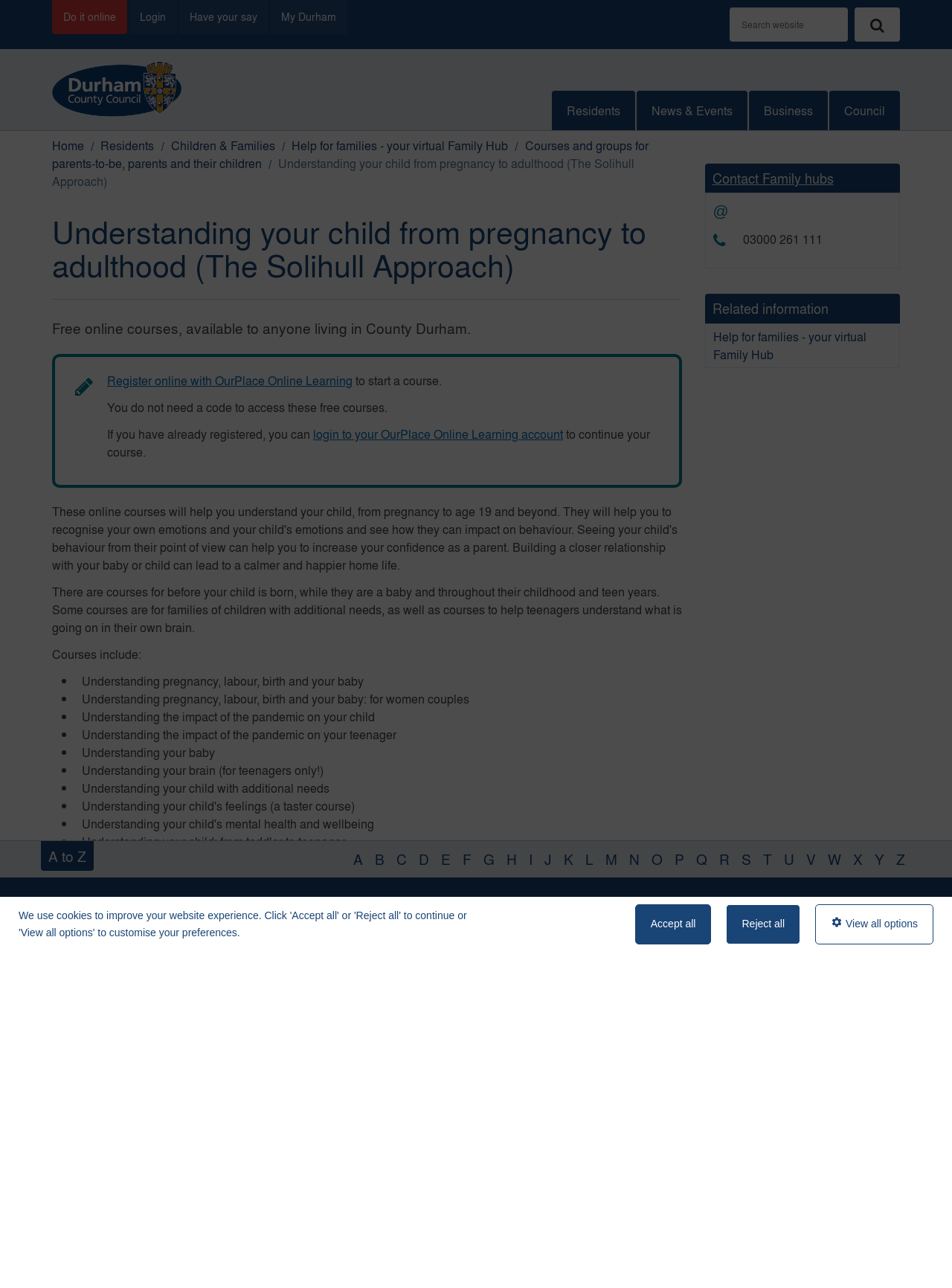Locate the primary heading on the webpage and return its text.

Understanding your child from pregnancy to adulthood (The Solihull Approach)